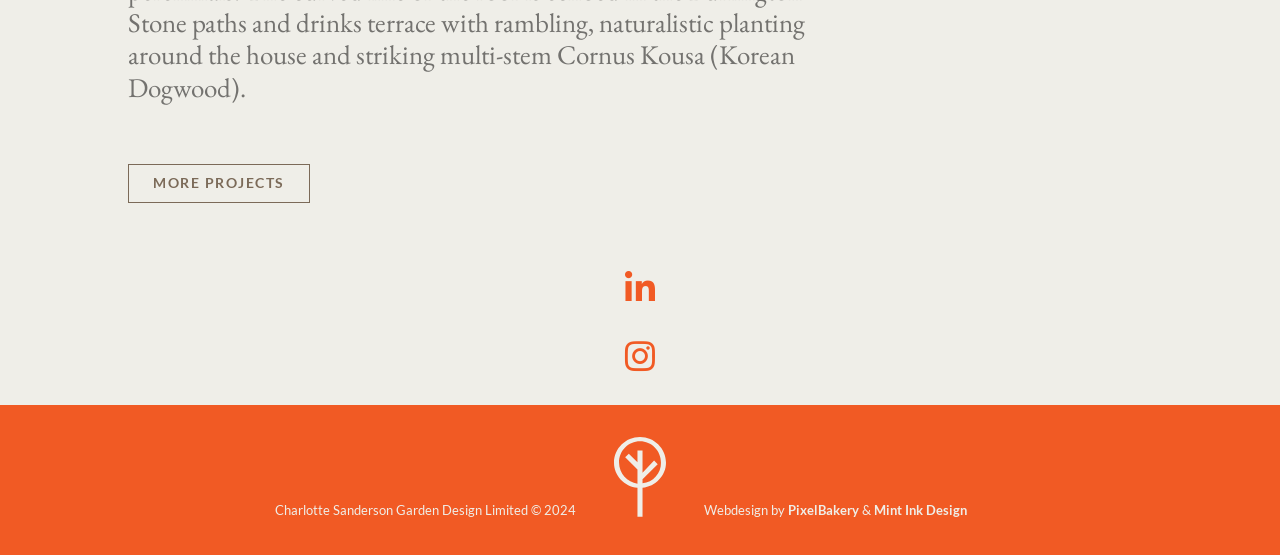Please give a one-word or short phrase response to the following question: 
What is the company name of the website owner?

Charlotte Sanderson Garden Design Limited